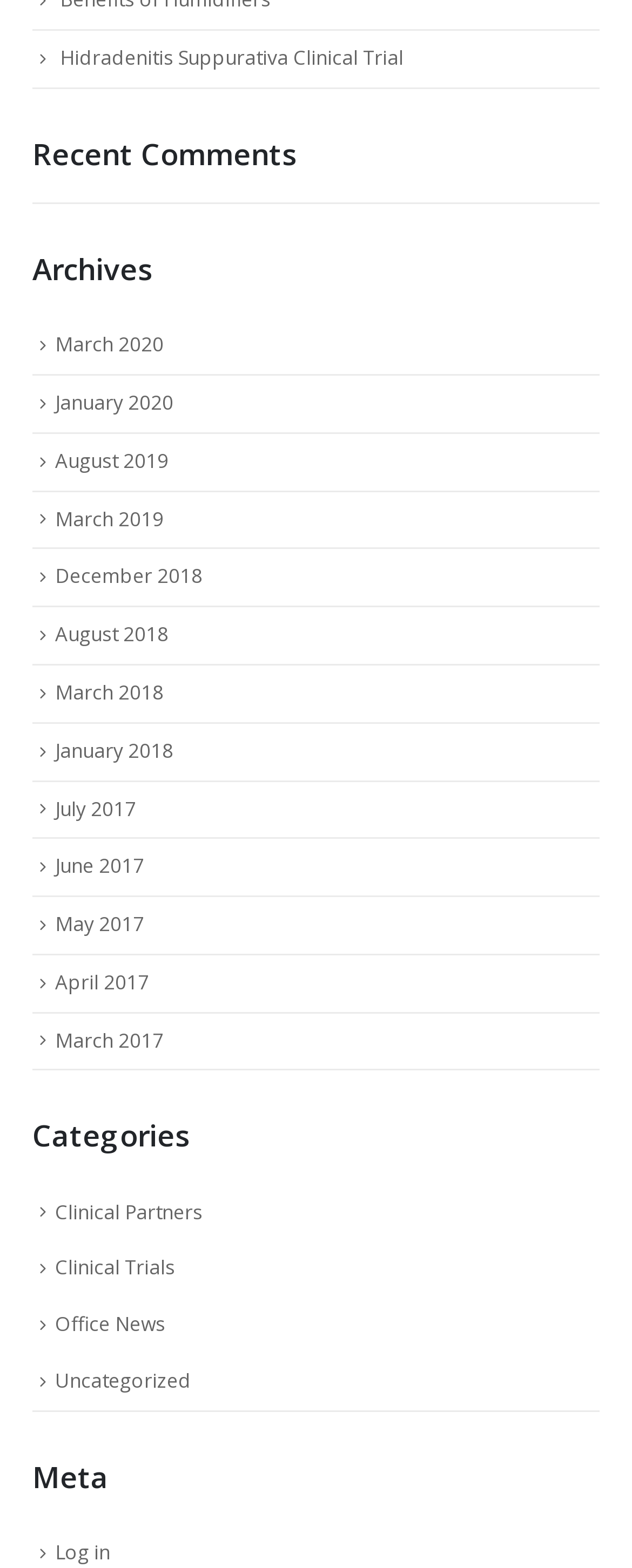Identify the bounding box coordinates of the part that should be clicked to carry out this instruction: "Read recent comments".

[0.051, 0.085, 0.949, 0.112]